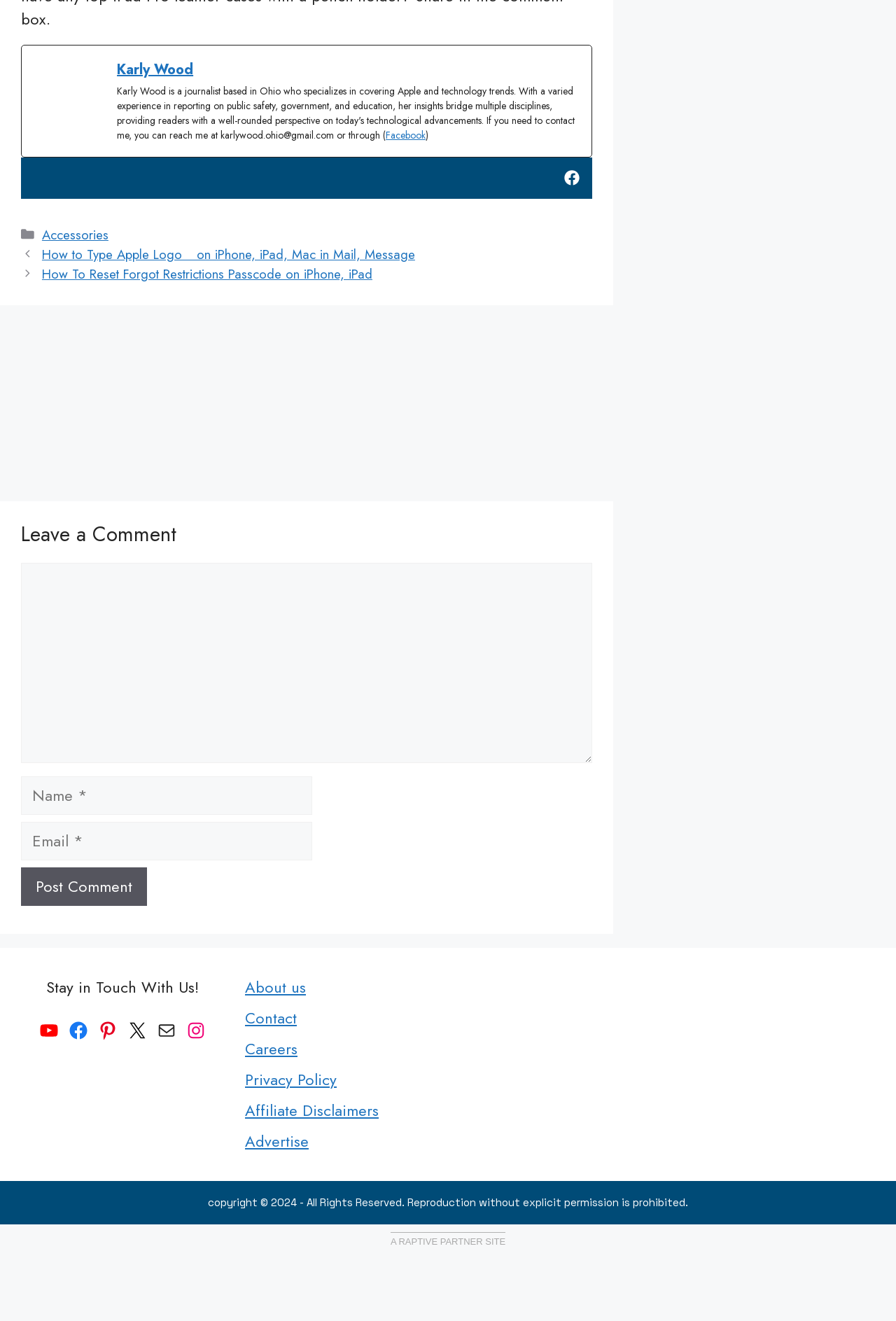What is the author's name?
Using the information presented in the image, please offer a detailed response to the question.

The author's name is mentioned as 'Karly Wood' in the link element with bounding box coordinates [0.131, 0.045, 0.216, 0.061].